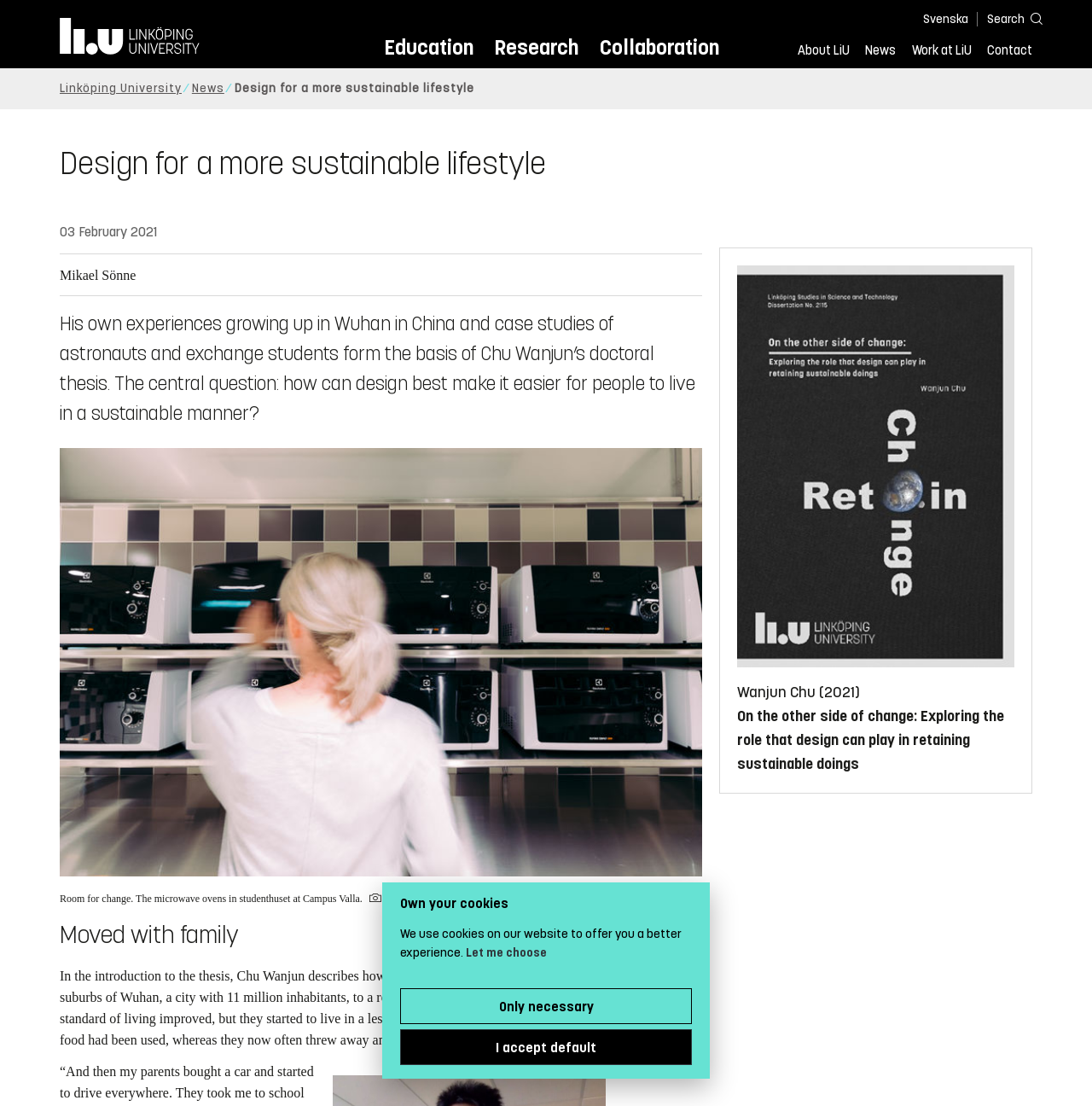What is the name of the university?
With the help of the image, please provide a detailed response to the question.

I found the answer by looking at the breadcrumb trail navigation element, which contains a link to 'Linköping University'. This suggests that the webpage is part of the university's website.